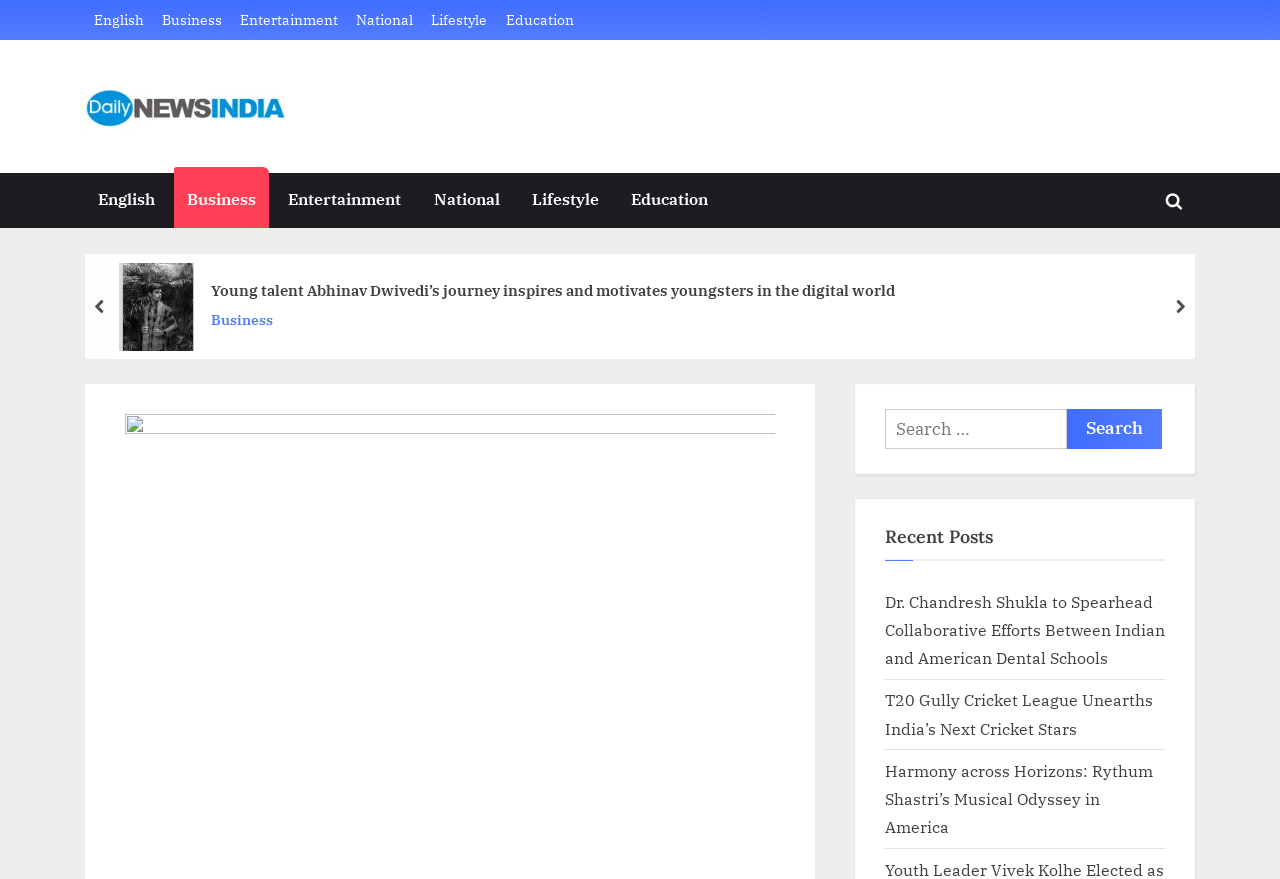Please provide a brief answer to the following inquiry using a single word or phrase:
Is the search form expanded?

False